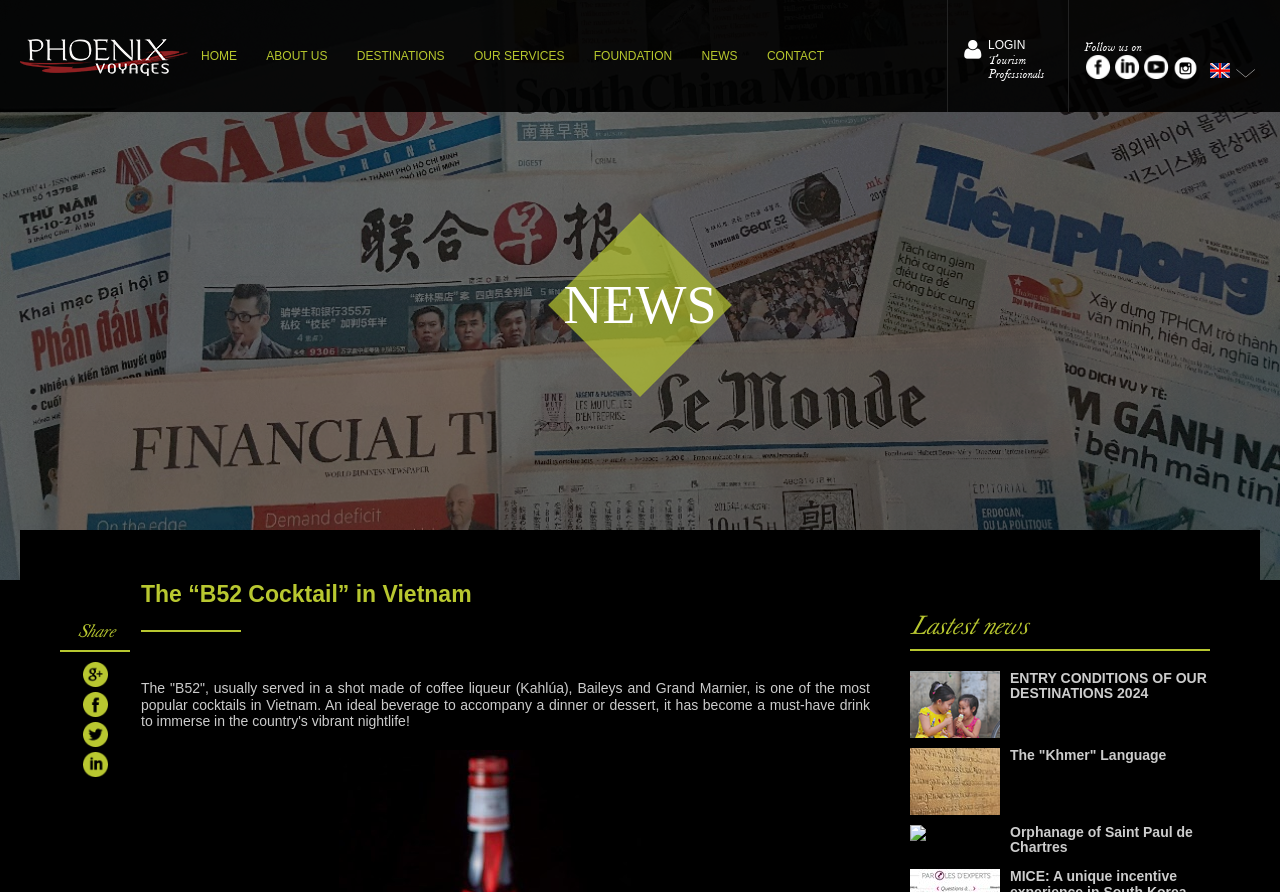What is the purpose of the B52 cocktail?
Please respond to the question with a detailed and informative answer.

The article states that the B52 cocktail is 'an ideal beverage to accompany a dinner or dessert', which suggests that its purpose is to be consumed alongside a meal or sweet treat.